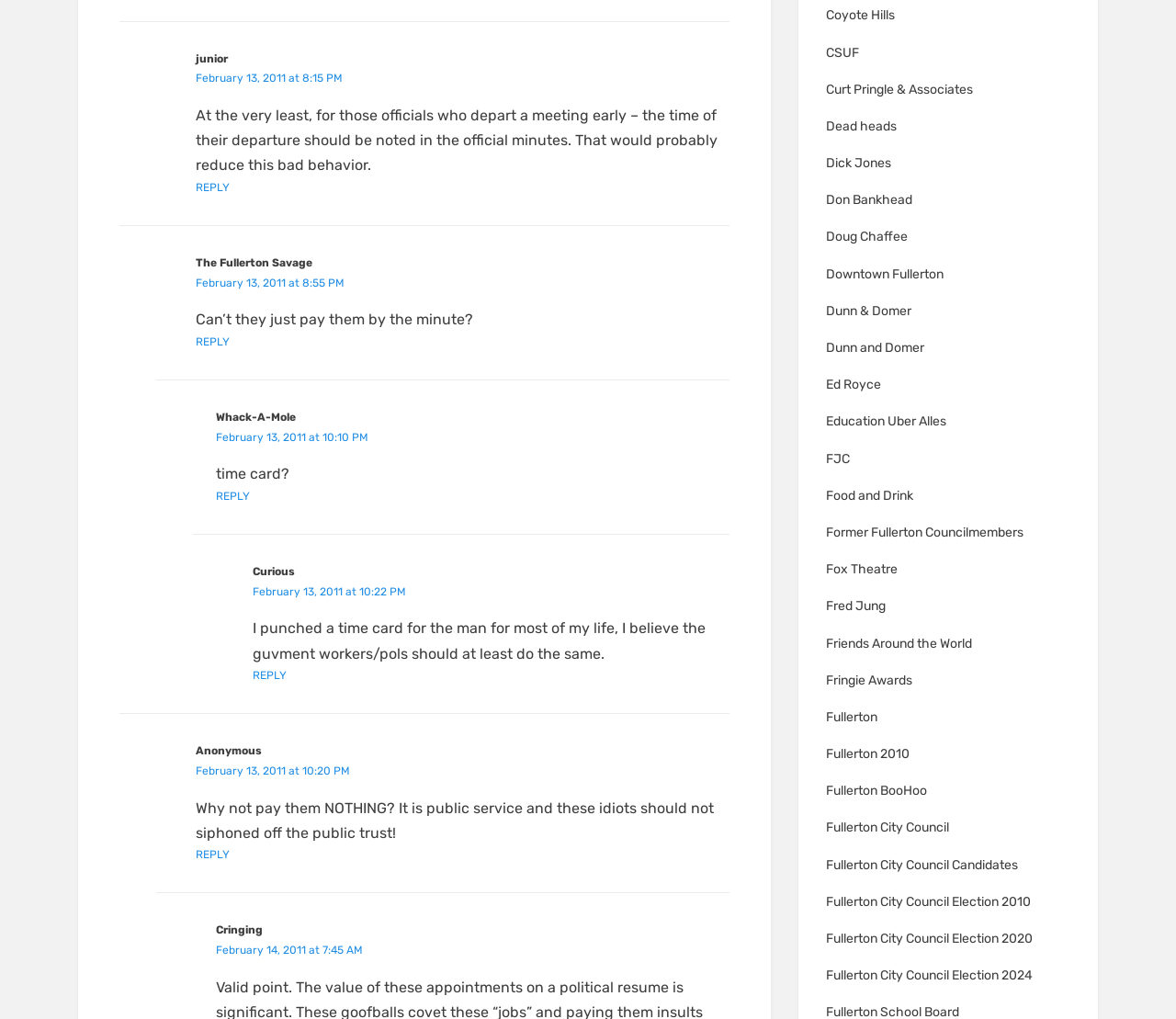Refer to the image and offer a detailed explanation in response to the question: What is the topic of the third article?

I looked at the third 'article' element, which is [1102], and found the 'StaticText' element [1397] with the text 'Whack-A-Mole' and the 'StaticText' element [1400] with the text 'time card?'. Therefore, the topic of the third article is related to 'time card'.